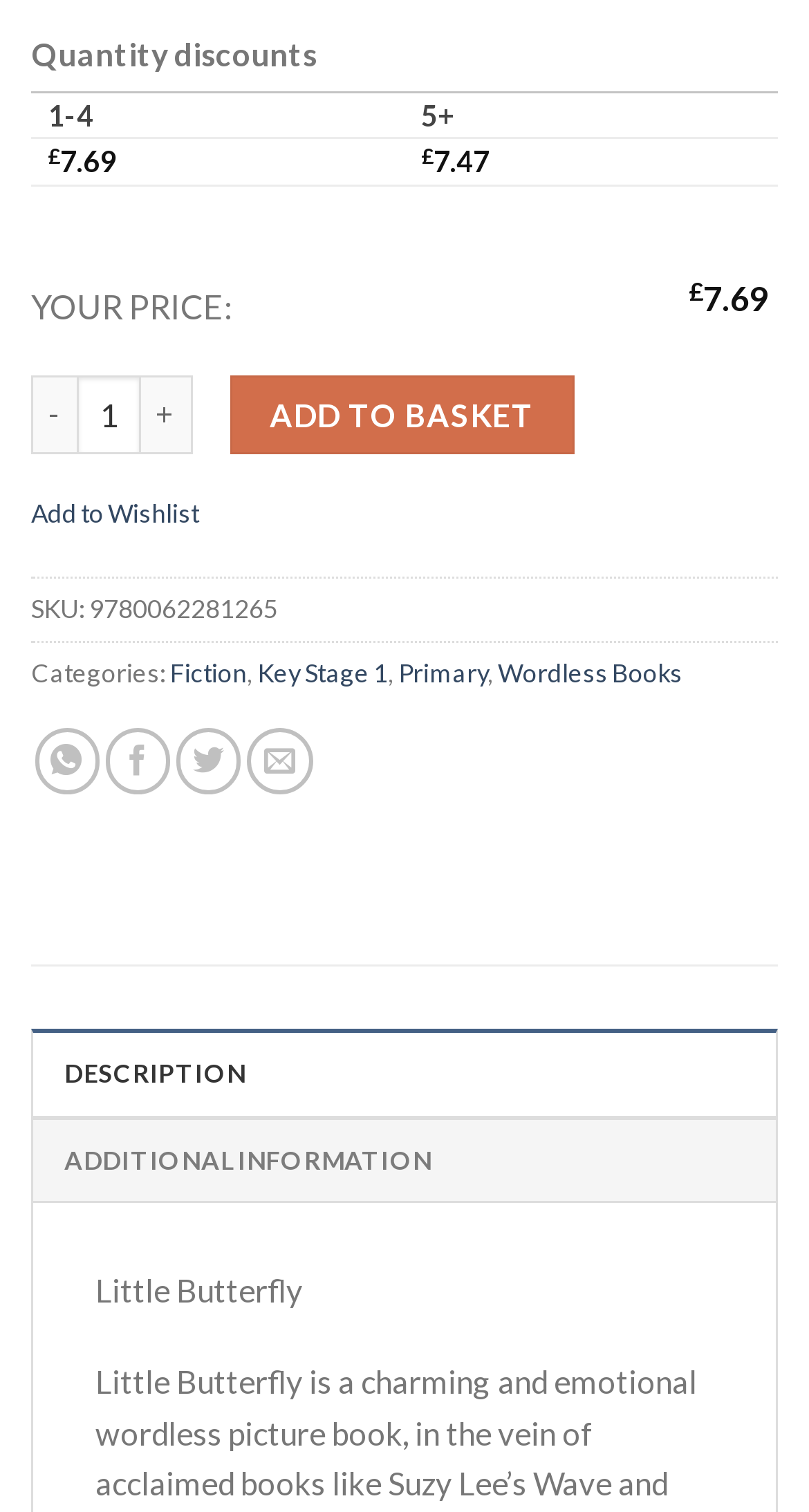What are the categories of Little Butterfly?
Provide an in-depth and detailed explanation in response to the question.

The categories of Little Butterfly can be found in the section below the product description, where it lists 'Categories: Fiction, Key Stage 1, Primary, Wordless Books'.